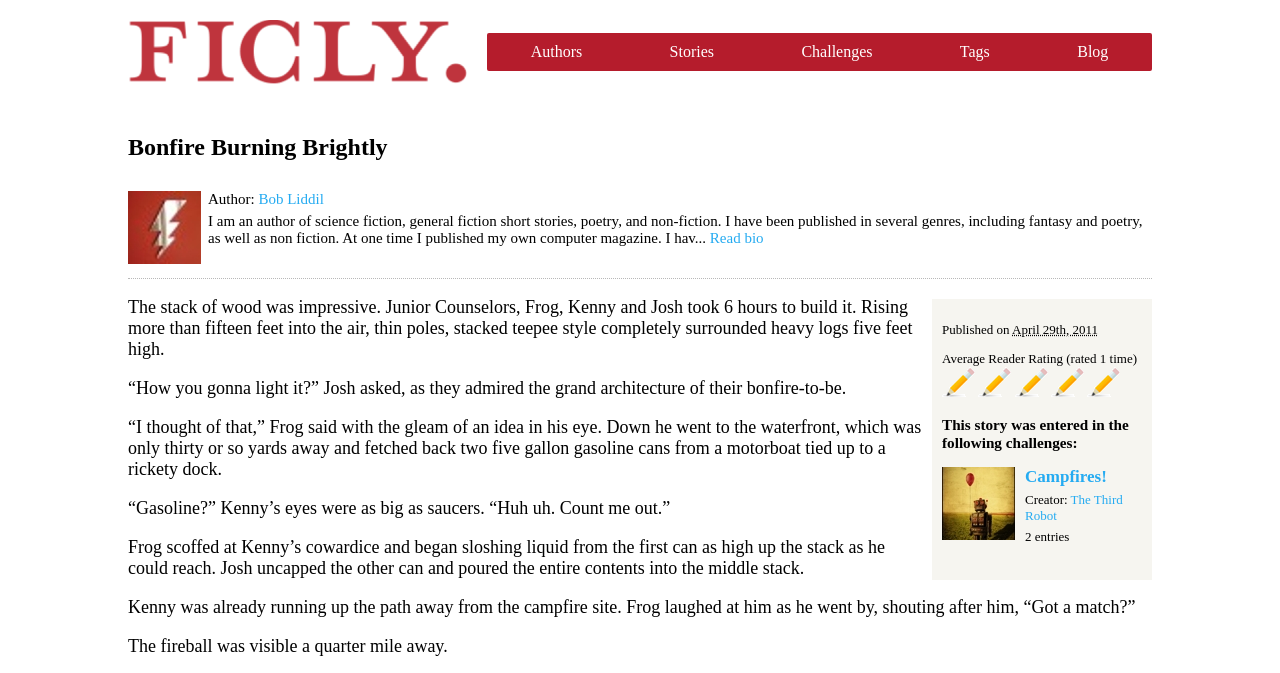Please identify the bounding box coordinates of the element's region that should be clicked to execute the following instruction: "Visit the 'Blog' page". The bounding box coordinates must be four float numbers between 0 and 1, i.e., [left, top, right, bottom].

[0.807, 0.049, 0.9, 0.105]